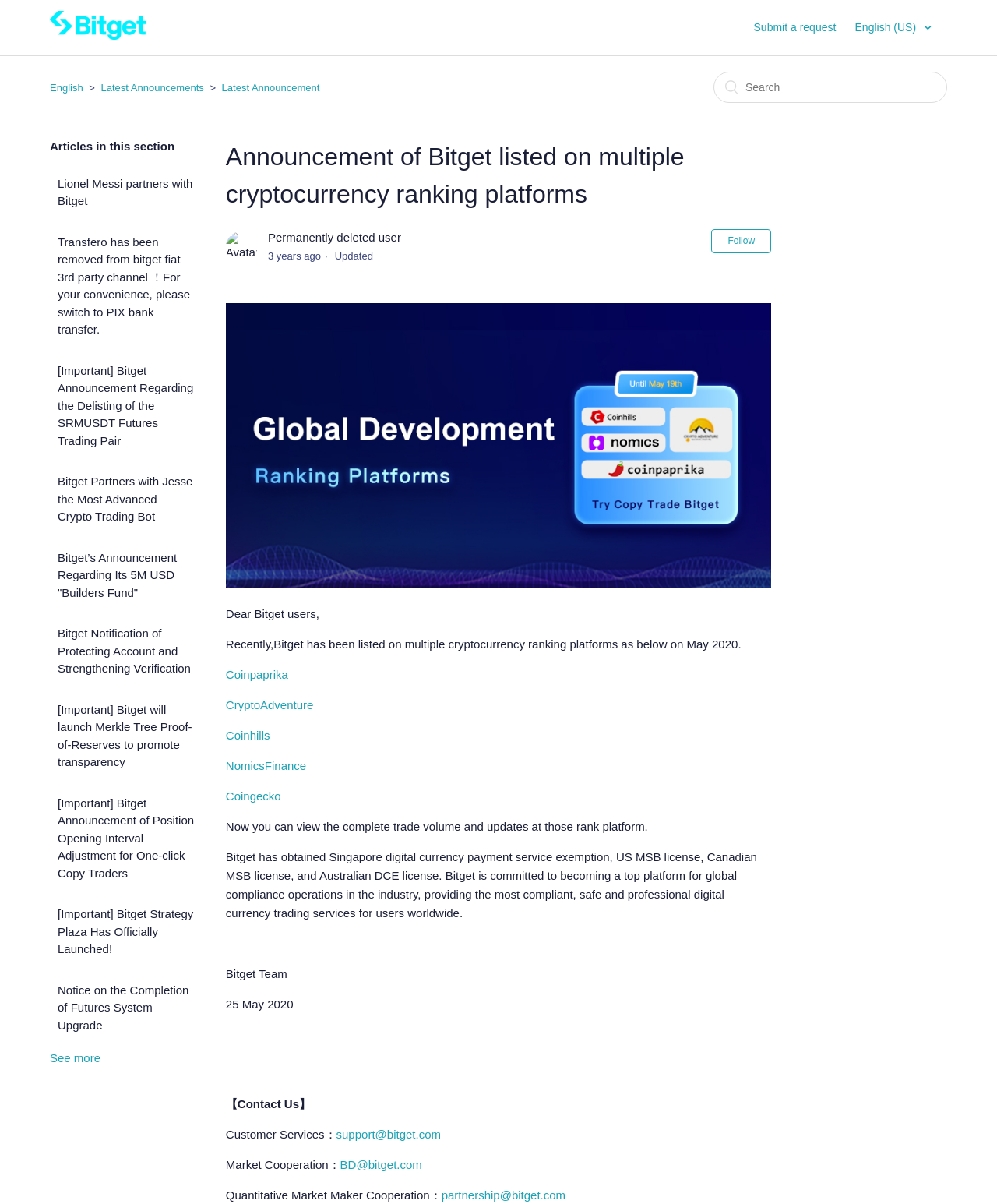Provide the bounding box coordinates of the HTML element this sentence describes: "aria-label="Search" name="query" placeholder="Search"". The bounding box coordinates consist of four float numbers between 0 and 1, i.e., [left, top, right, bottom].

[0.716, 0.06, 0.95, 0.085]